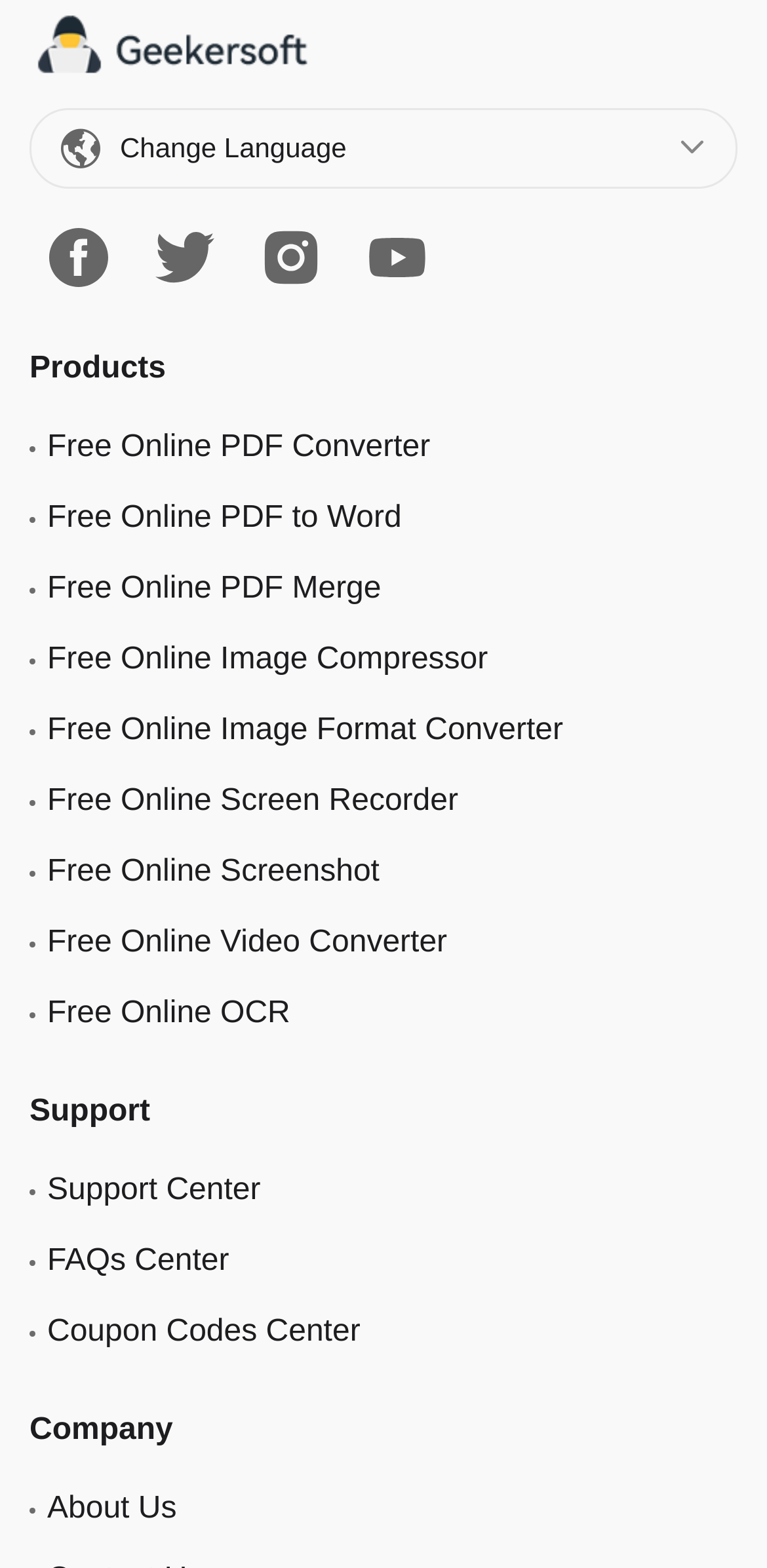Respond with a single word or phrase to the following question: What is the name of the company?

Geekersoft